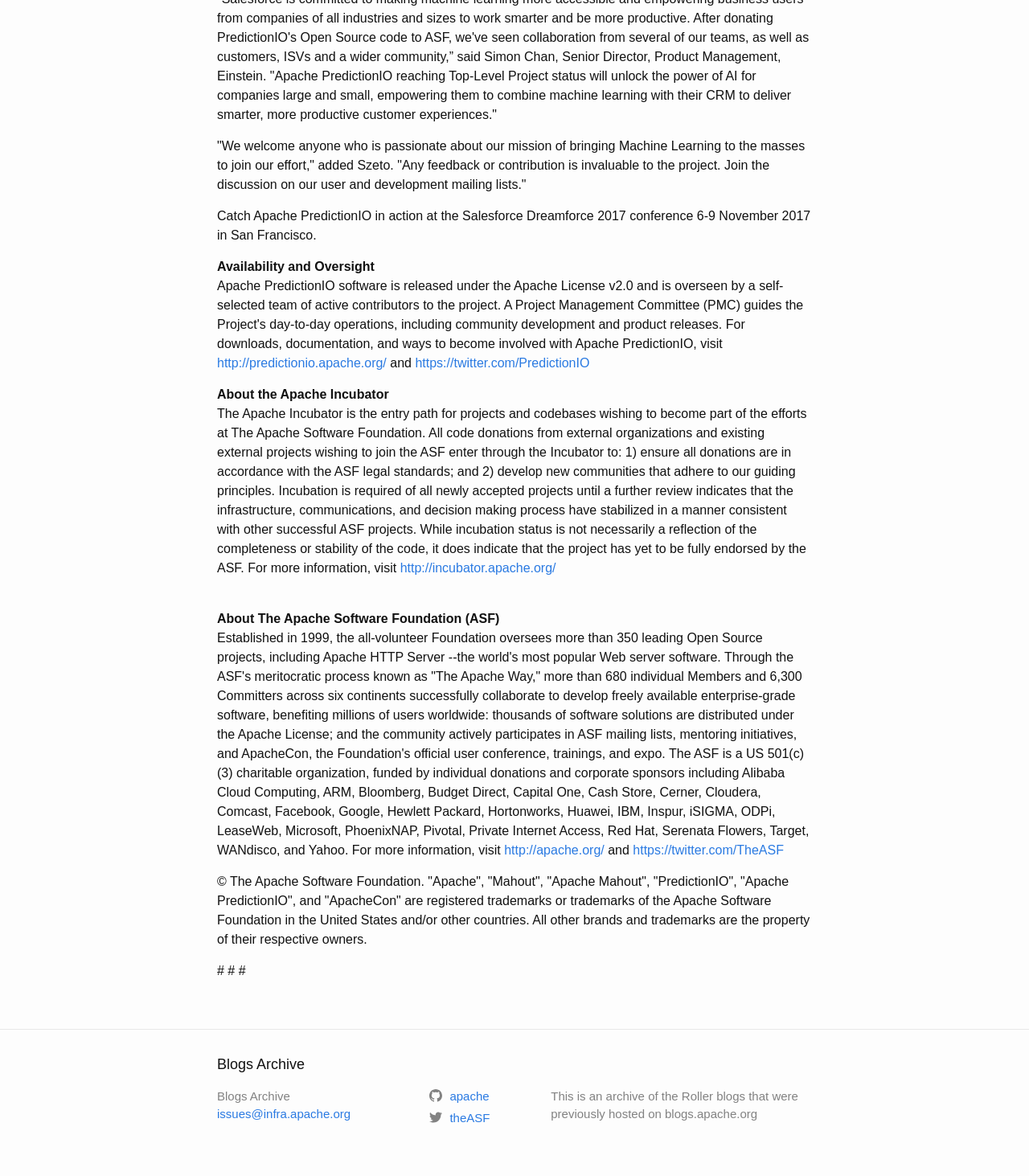What is the copyright notice at the bottom of the webpage?
Relying on the image, give a concise answer in one word or a brief phrase.

Apache Software Foundation